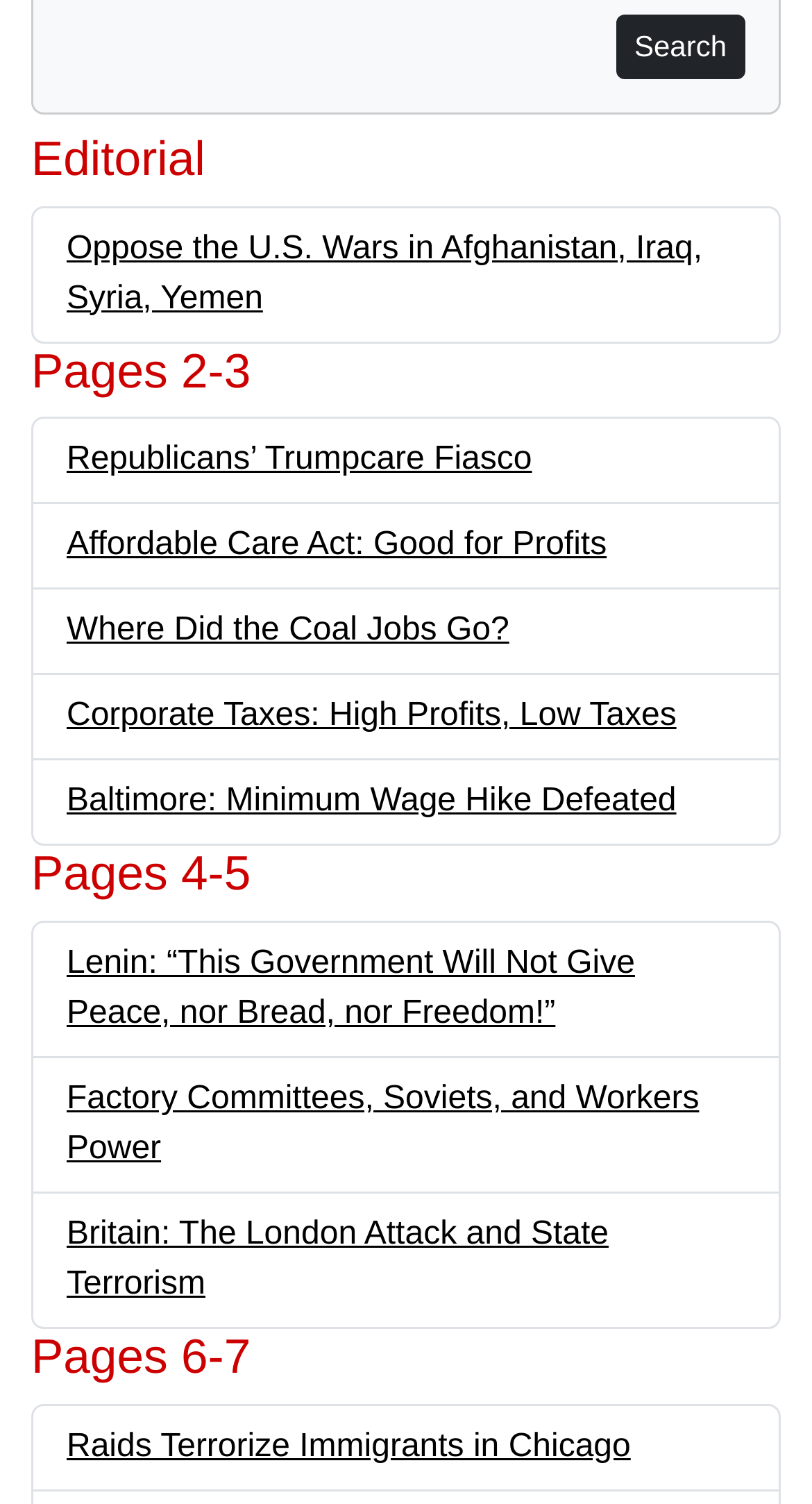Find the bounding box coordinates for the element that must be clicked to complete the instruction: "Search". The coordinates should be four float numbers between 0 and 1, indicated as [left, top, right, bottom].

[0.758, 0.009, 0.918, 0.052]